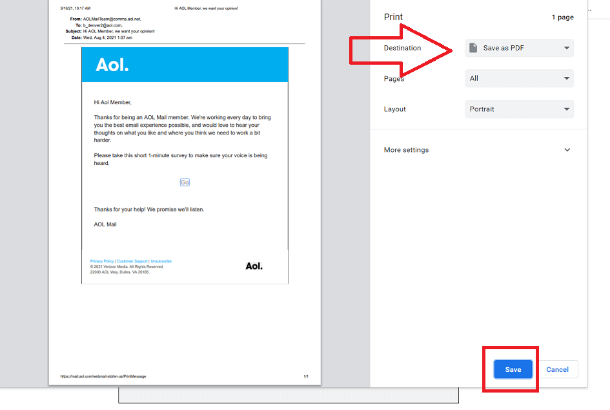What is the highlighted section marked in the 'Destination' options?
Relying on the image, give a concise answer in one word or a brief phrase.

Save as PDF